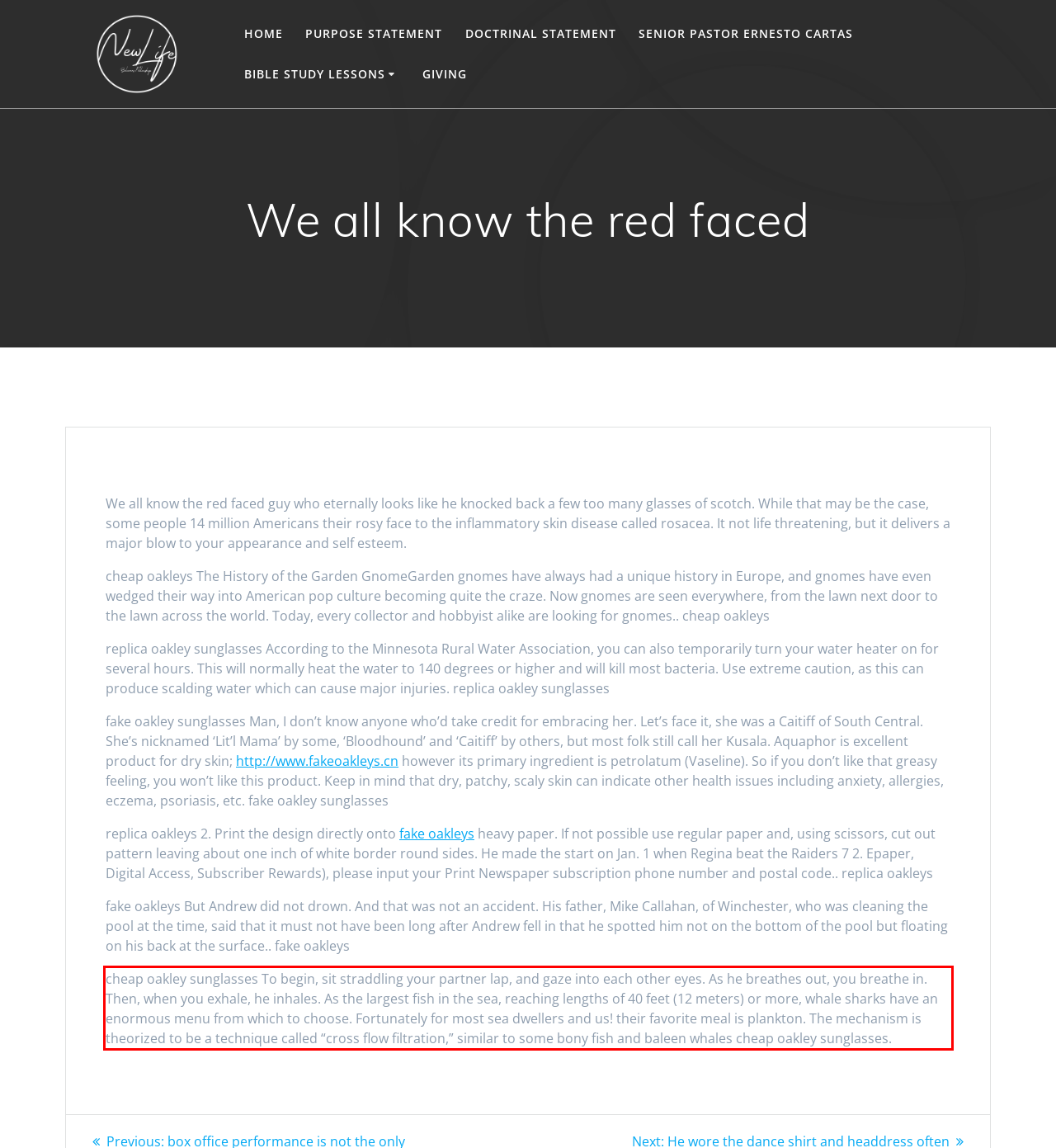From the given screenshot of a webpage, identify the red bounding box and extract the text content within it.

cheap oakley sunglasses To begin, sit straddling your partner lap, and gaze into each other eyes. As he breathes out, you breathe in. Then, when you exhale, he inhales. As the largest fish in the sea, reaching lengths of 40 feet (12 meters) or more, whale sharks have an enormous menu from which to choose. Fortunately for most sea dwellers and us! their favorite meal is plankton. The mechanism is theorized to be a technique called “cross flow filtration,” similar to some bony fish and baleen whales cheap oakley sunglasses.